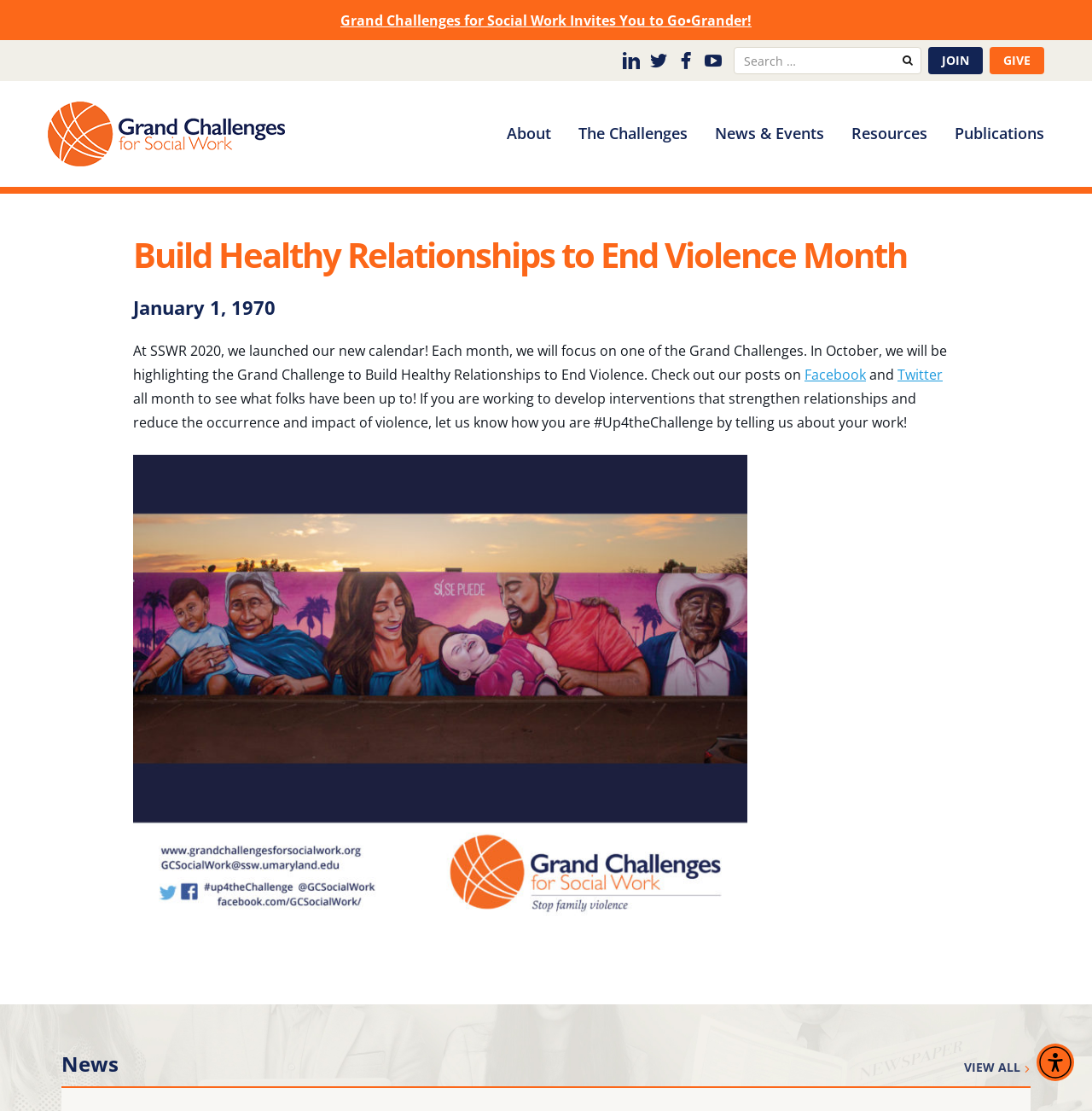Locate the bounding box coordinates of the clickable element to fulfill the following instruction: "call the phone number". Provide the coordinates as four float numbers between 0 and 1 in the format [left, top, right, bottom].

None